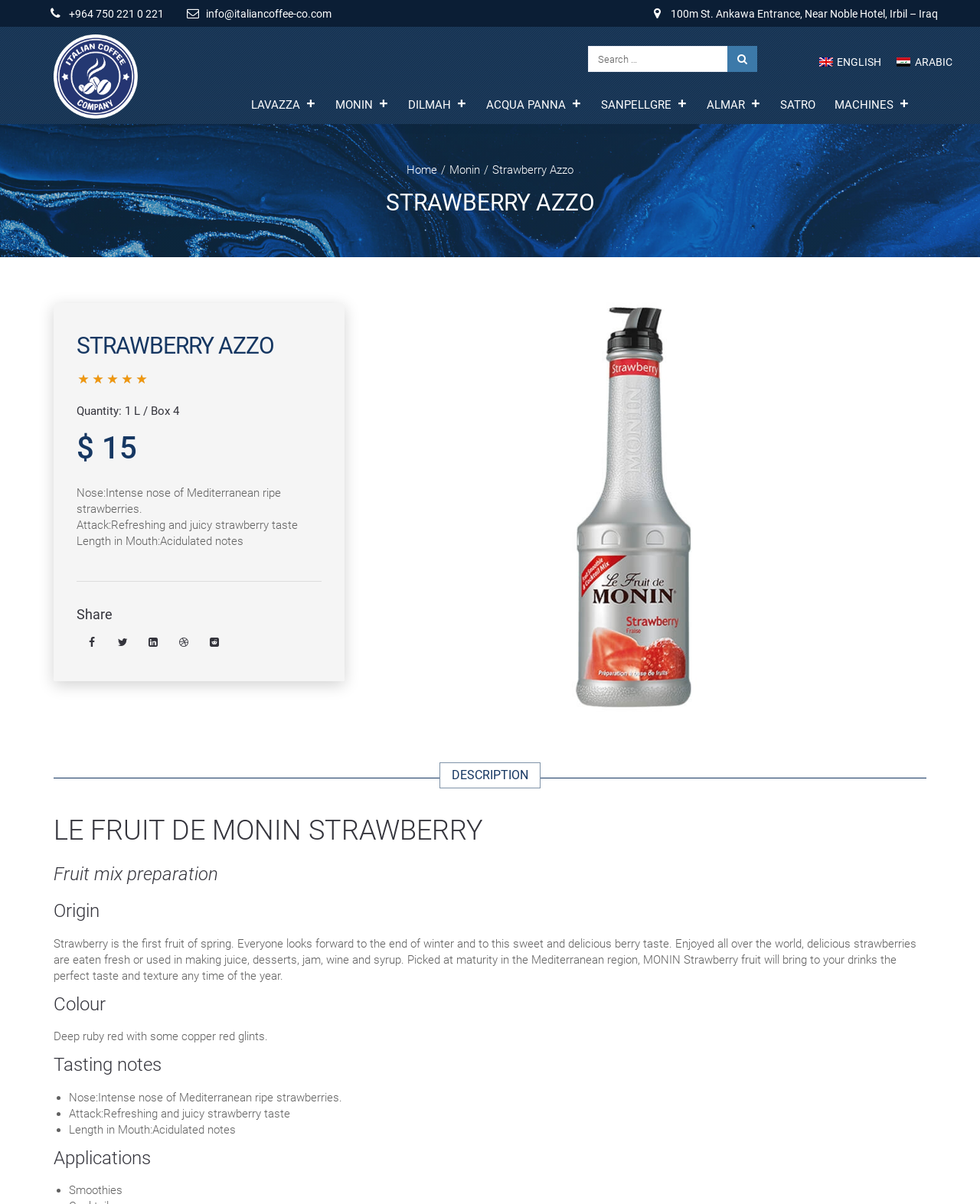Determine the bounding box coordinates of the area to click in order to meet this instruction: "Share on social media".

[0.082, 0.527, 0.105, 0.539]